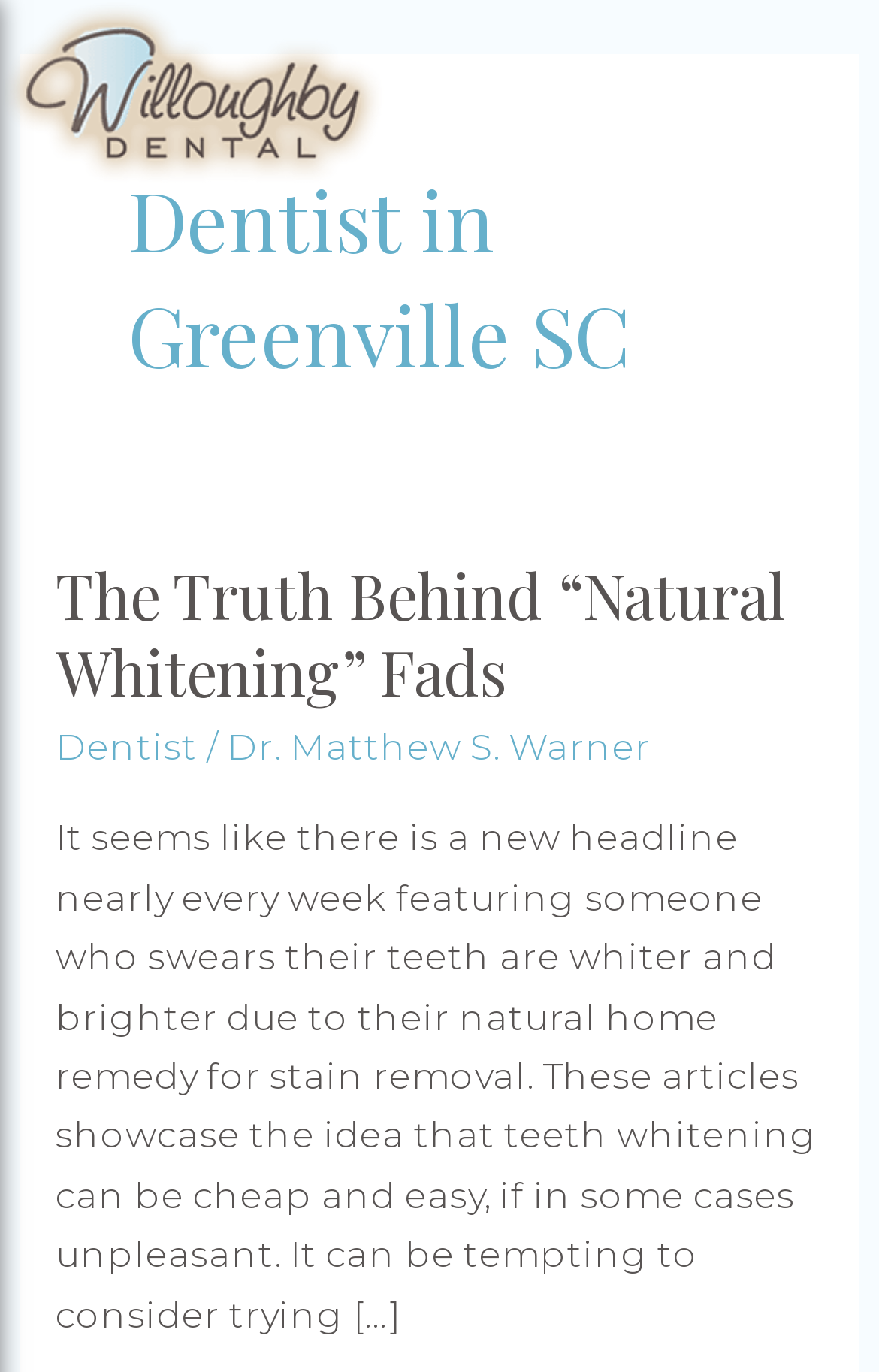What is the name of the dentist mentioned?
Please answer the question with a single word or phrase, referencing the image.

Dr. Matthew S. Warner